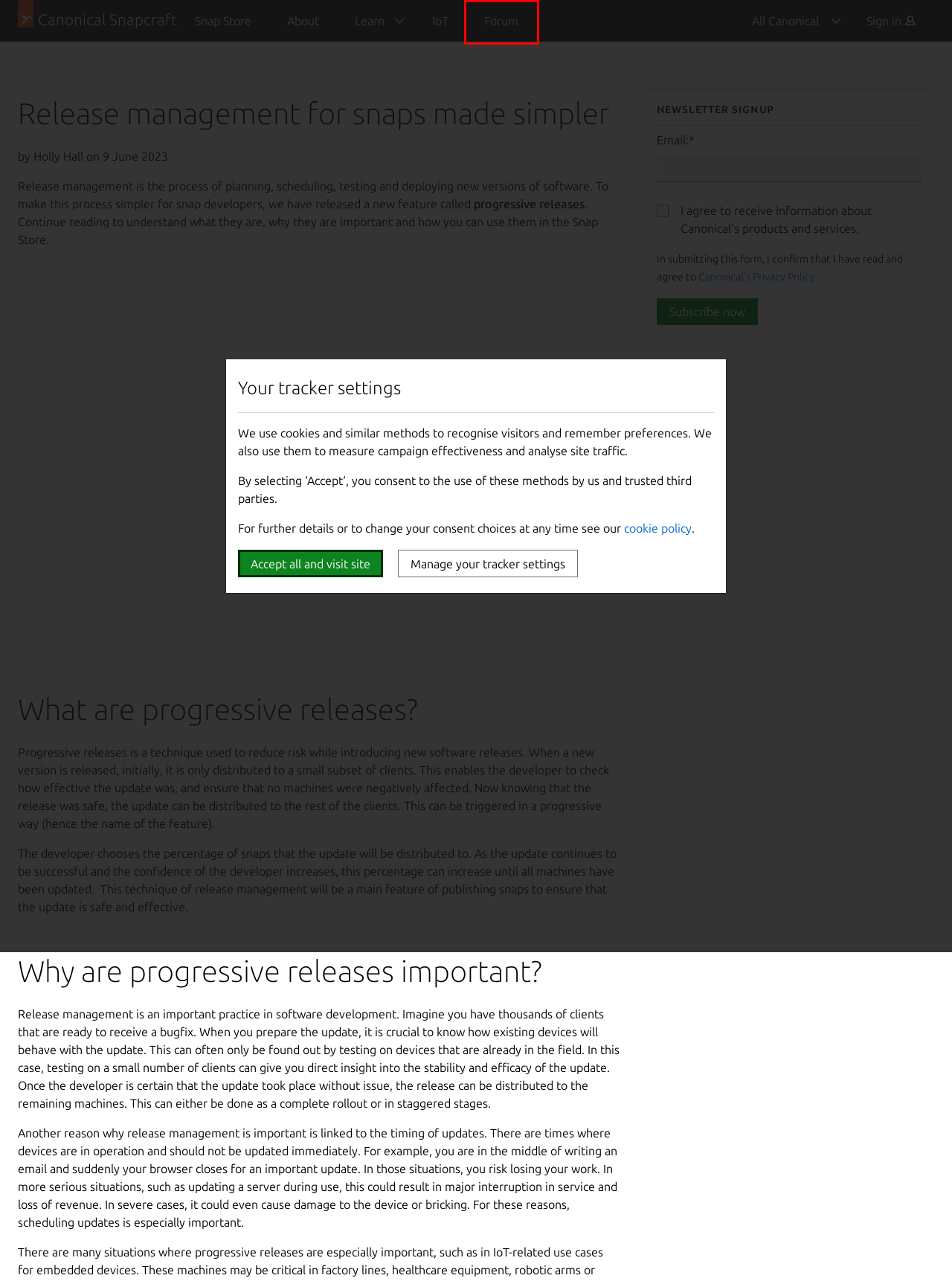Look at the screenshot of a webpage that includes a red bounding box around a UI element. Select the most appropriate webpage description that matches the page seen after clicking the highlighted element. Here are the candidates:
A. Bugs : Snapcraft
B. Progressive releases | Snapcraft documentation
C. Snap Store Terms of Service
        | Ubuntu
D. Snapcraft - Snaps are universal Linux packages
E. Data privacy
        | Ubuntu
F. Sign in to see your snaps
G. Bugs : snapd
H. snapcraft.io

H